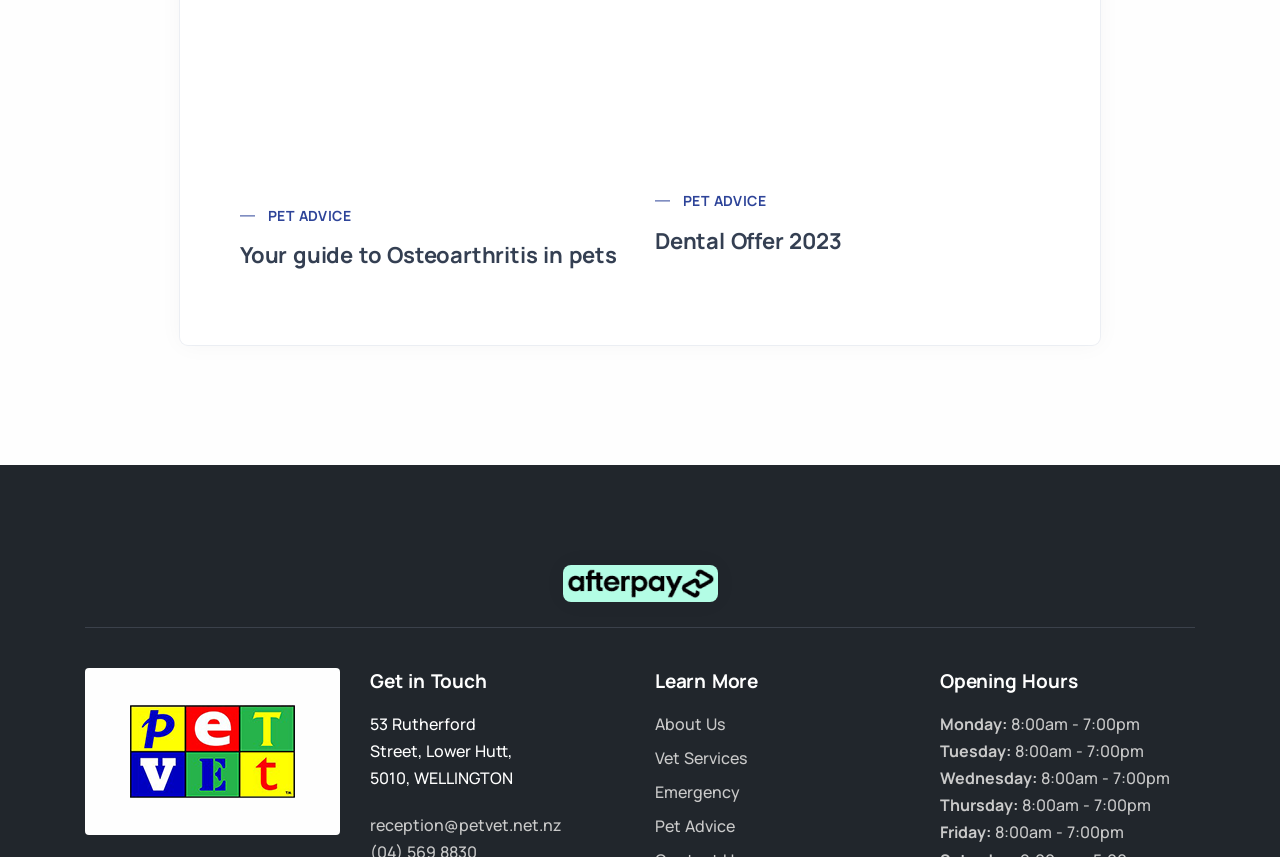Determine the bounding box for the UI element that matches this description: "Emergency".

[0.512, 0.911, 0.578, 0.937]